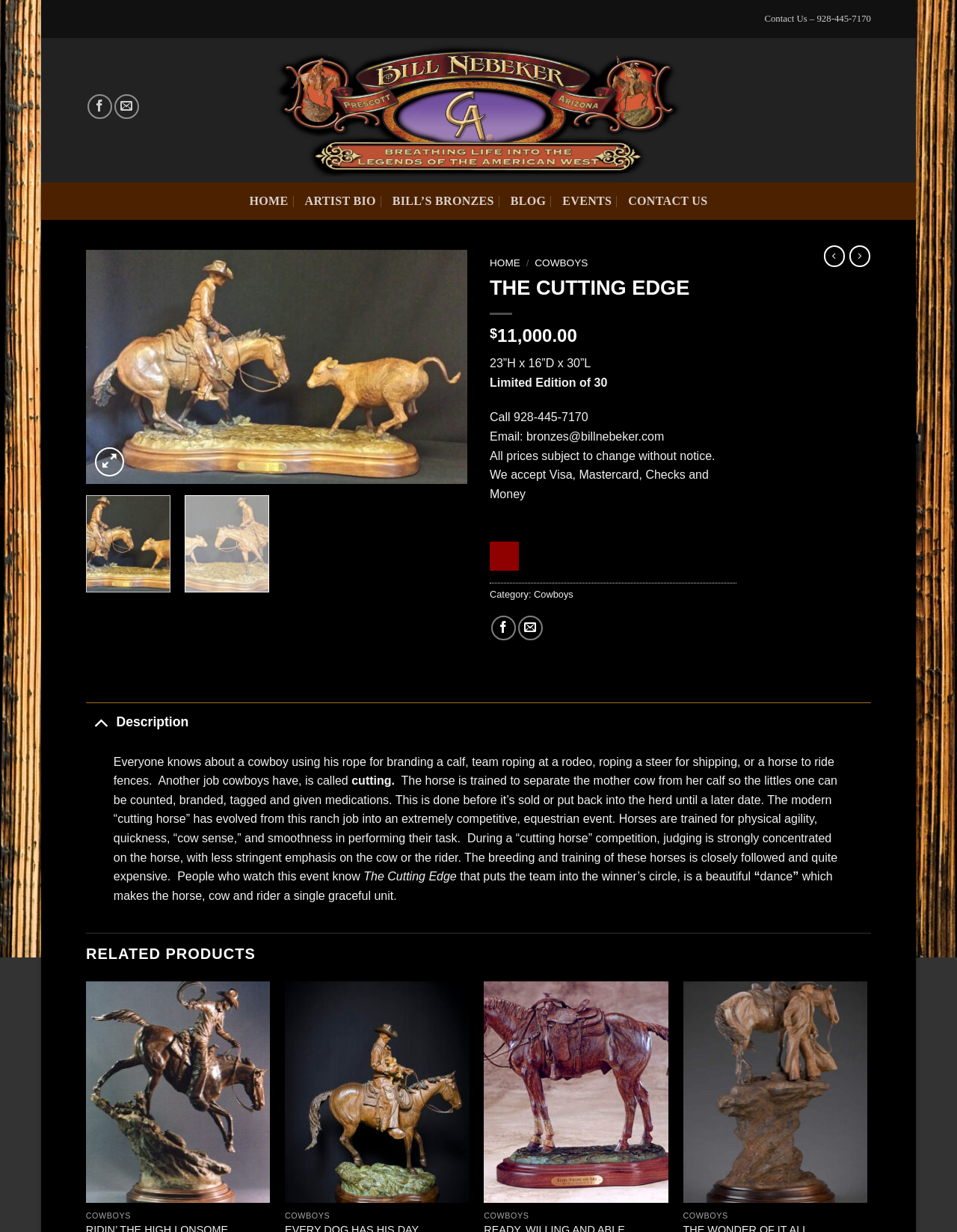Identify the bounding box coordinates for the element you need to click to achieve the following task: "Follow on Facebook". Provide the bounding box coordinates as four float numbers between 0 and 1, in the form [left, top, right, bottom].

[0.091, 0.077, 0.117, 0.097]